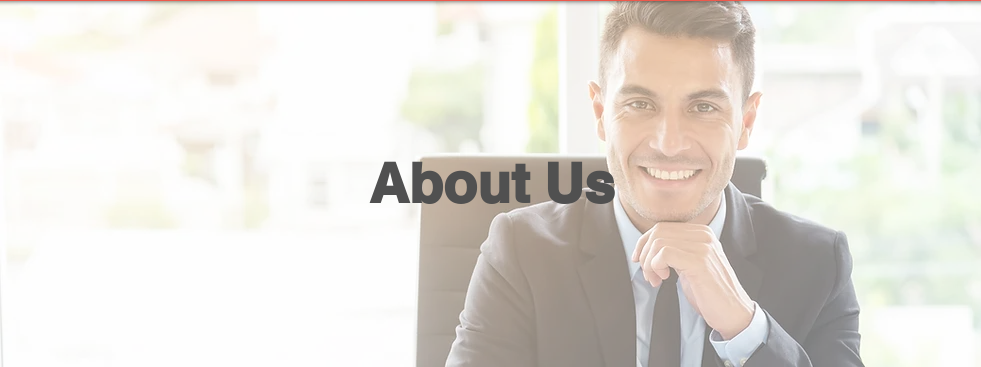Please provide a comprehensive answer to the question below using the information from the image: What is the atmosphere in the space?

The large windows behind the man allow soft, natural light to flood the space, creating an inviting atmosphere, which suggests a sense of warmth and welcoming nature.